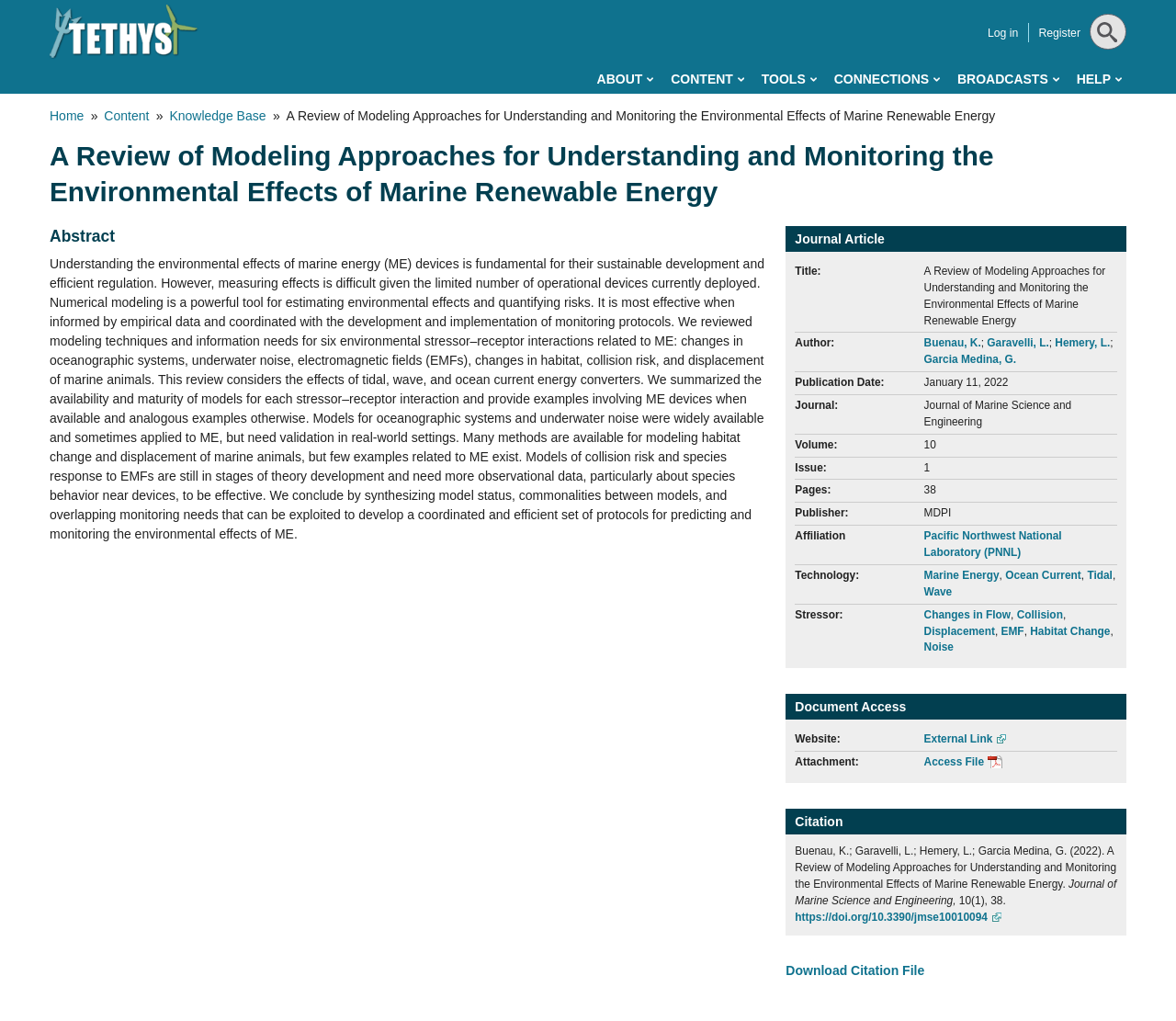Write a detailed summary of the webpage, including text, images, and layout.

This webpage is about a review of modeling approaches for understanding and monitoring the environmental effects of marine renewable energy. At the top, there is a navigation menu with links to "ABOUT", "CONTENT", "TOOLS", "CONNECTIONS", "BROADCASTS", and "HELP". Below the navigation menu, there is a breadcrumb trail showing the current page's location within the website's hierarchy.

The main content of the page is divided into several sections. The first section displays the title of the article, "A Review of Modeling Approaches for Understanding and Monitoring the Environmental Effects of Marine Renewable Energy", and provides information about the authors, publication date, journal, volume, issue, pages, publisher, and affiliation.

The next section is about the article's content, which includes a heading "Journal Article" and several subheadings such as "Title", "Author", "Publication Date", "Journal", "Volume", "Issue", "Pages", "Publisher", "Affiliation", "Technology", "Stressor", and "Document Access". Each subheading is followed by relevant information about the article.

The "Document Access" section provides links to the article's website and attachment. The "Citation" section displays the article's citation information in a formatted style.

The "Abstract" section summarizes the article's content, which discusses the importance of understanding the environmental effects of marine energy devices and the challenges of measuring these effects. The abstract also mentions the use of numerical modeling as a tool for estimating environmental effects and quantifying risks.

Throughout the page, there are several links to external resources, such as the article's website, citation file, and download links. The page also contains a logo of Tethys, which is an organization focused on the environmental effects of wind and marine renewable energy.